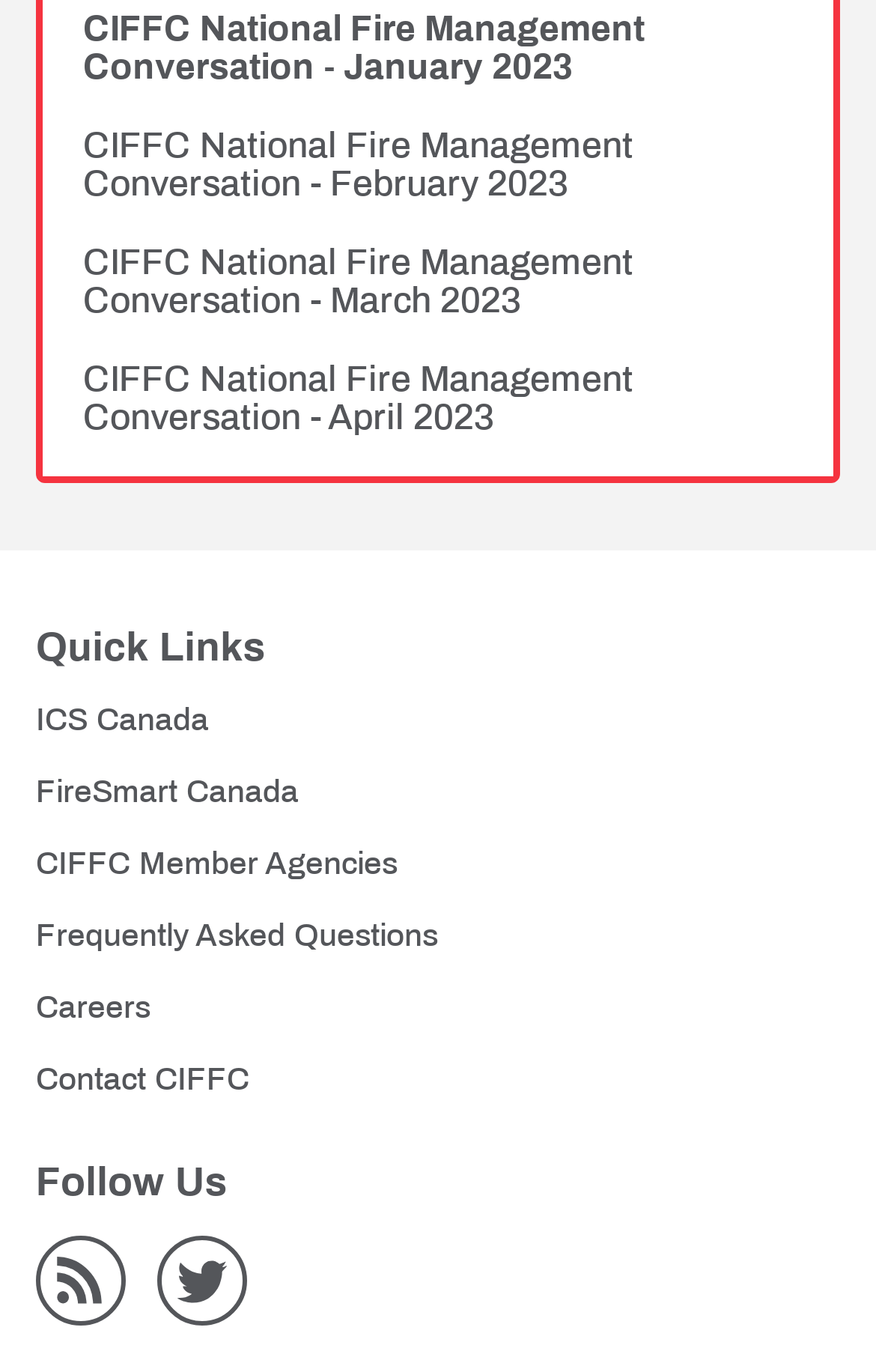Provide a brief response using a word or short phrase to this question:
How many links are under Quick Links?

6